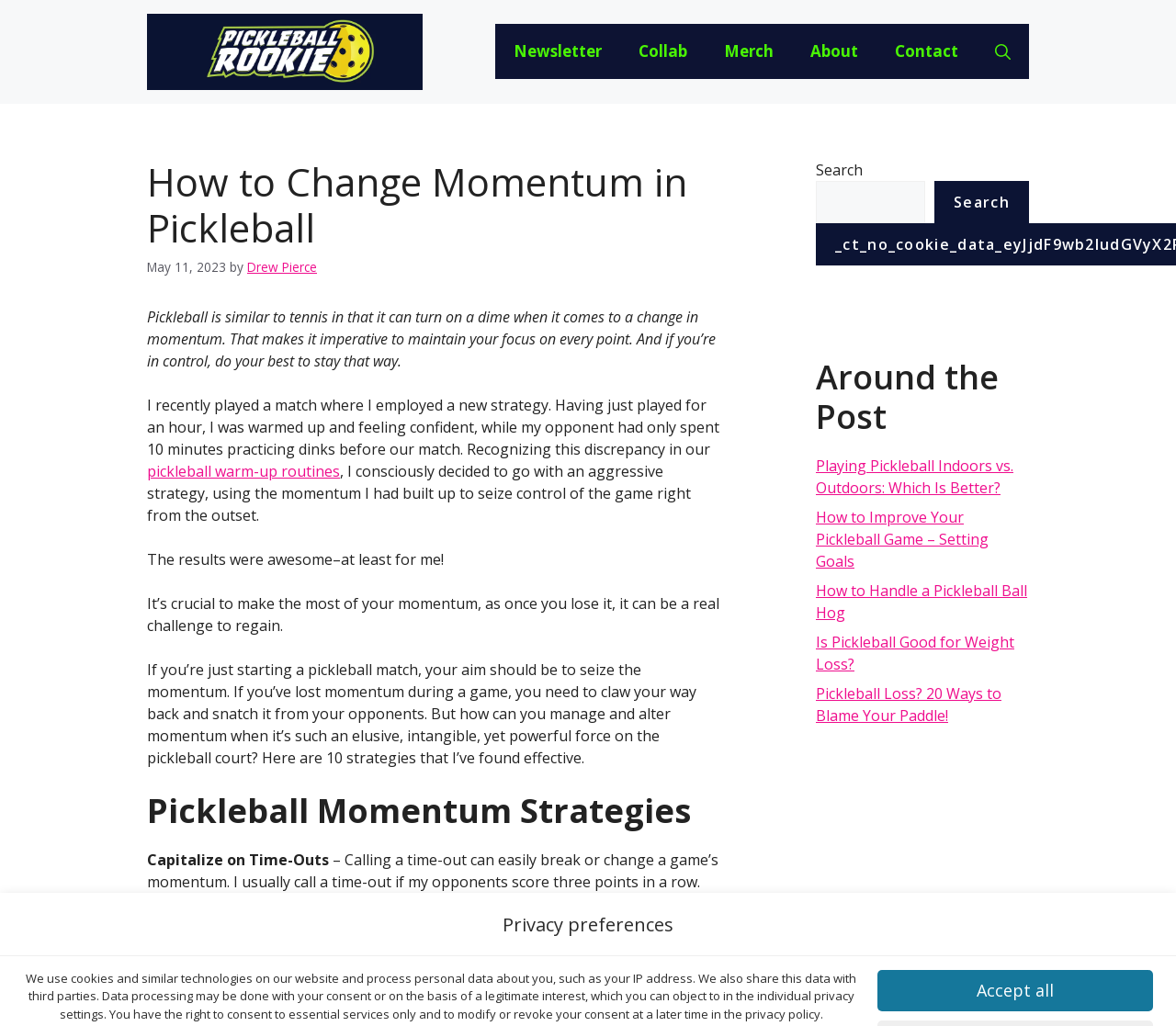Given the element description pickleball warm-up routines, specify the bounding box coordinates of the corresponding UI element in the format (top-left x, top-left y, bottom-right x, bottom-right y). All values must be between 0 and 1.

[0.125, 0.449, 0.289, 0.469]